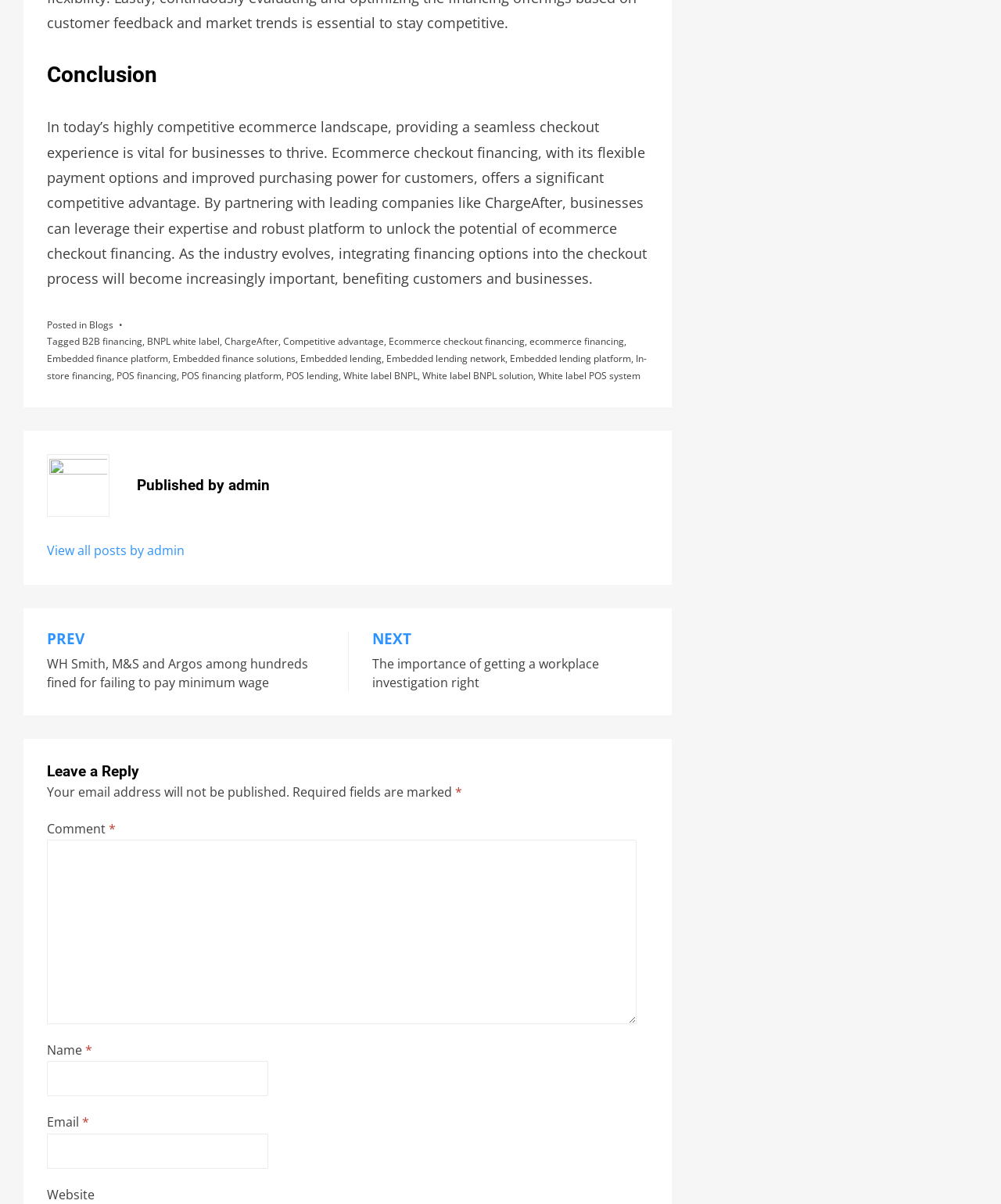Determine the bounding box coordinates for the clickable element to execute this instruction: "Click on the 'B2B financing' link". Provide the coordinates as four float numbers between 0 and 1, i.e., [left, top, right, bottom].

[0.082, 0.278, 0.142, 0.289]